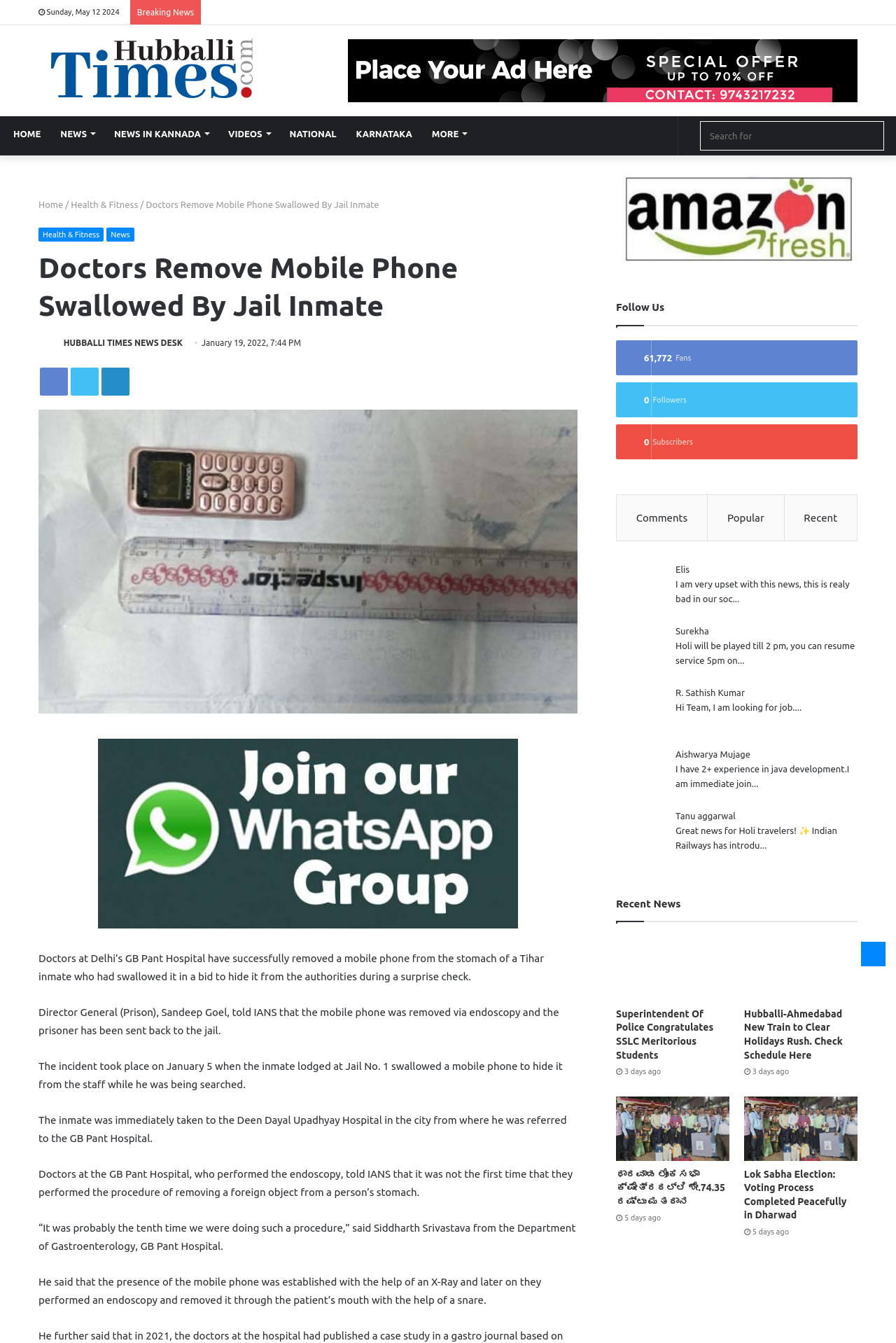Locate the UI element that matches the description alt="Photo of R. Sathish Kumar" in the webpage screenshot. Return the bounding box coordinates in the format (top-left x, top-left y, bottom-right x, bottom-right y), with values ranging from 0 to 1.

[0.688, 0.51, 0.742, 0.55]